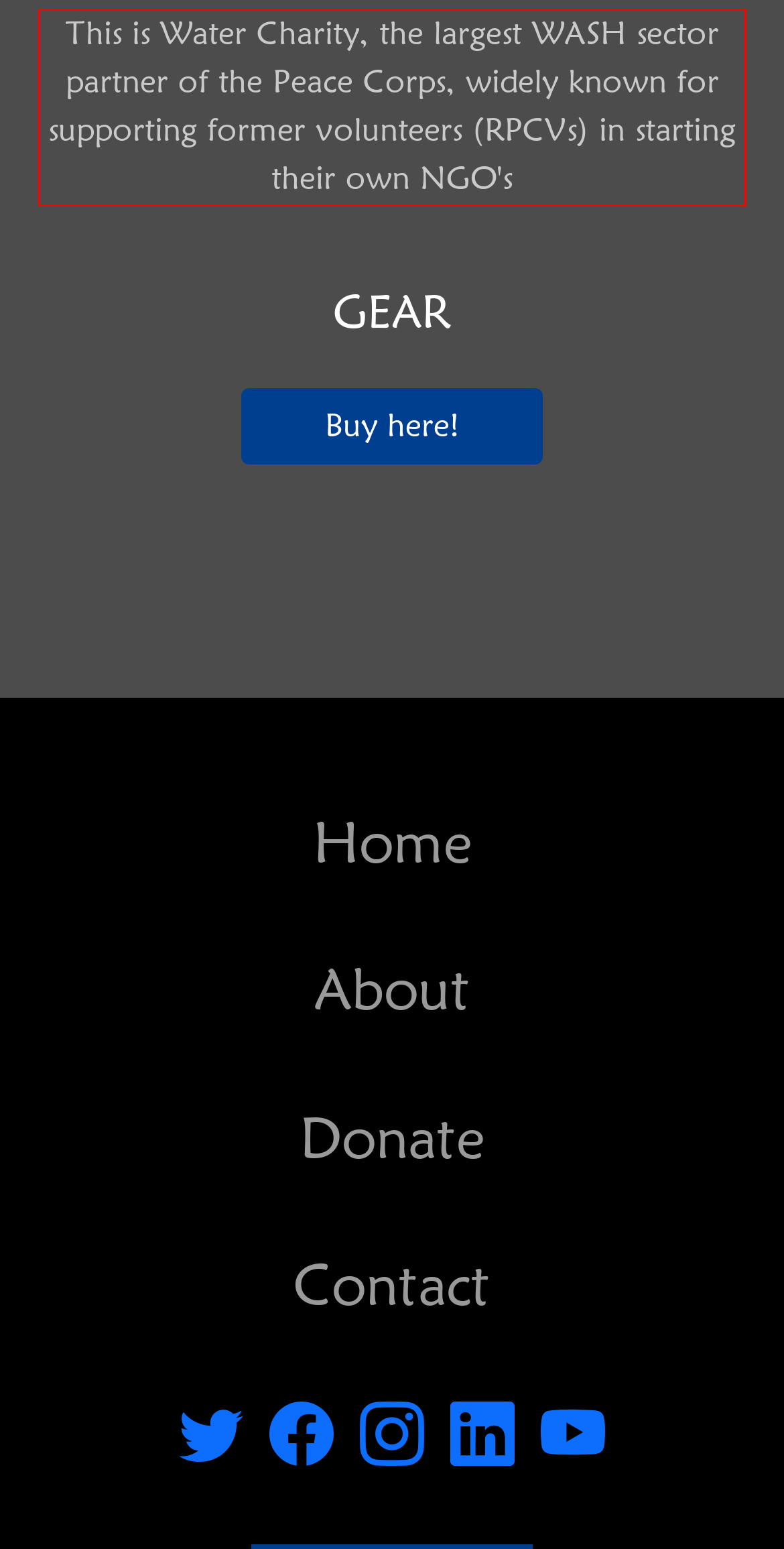You have a screenshot of a webpage with a red bounding box. Use OCR to generate the text contained within this red rectangle.

This is Water Charity, the largest WASH sector partner of the Peace Corps, widely known for supporting former volunteers (RPCVs) in starting their own NGO's